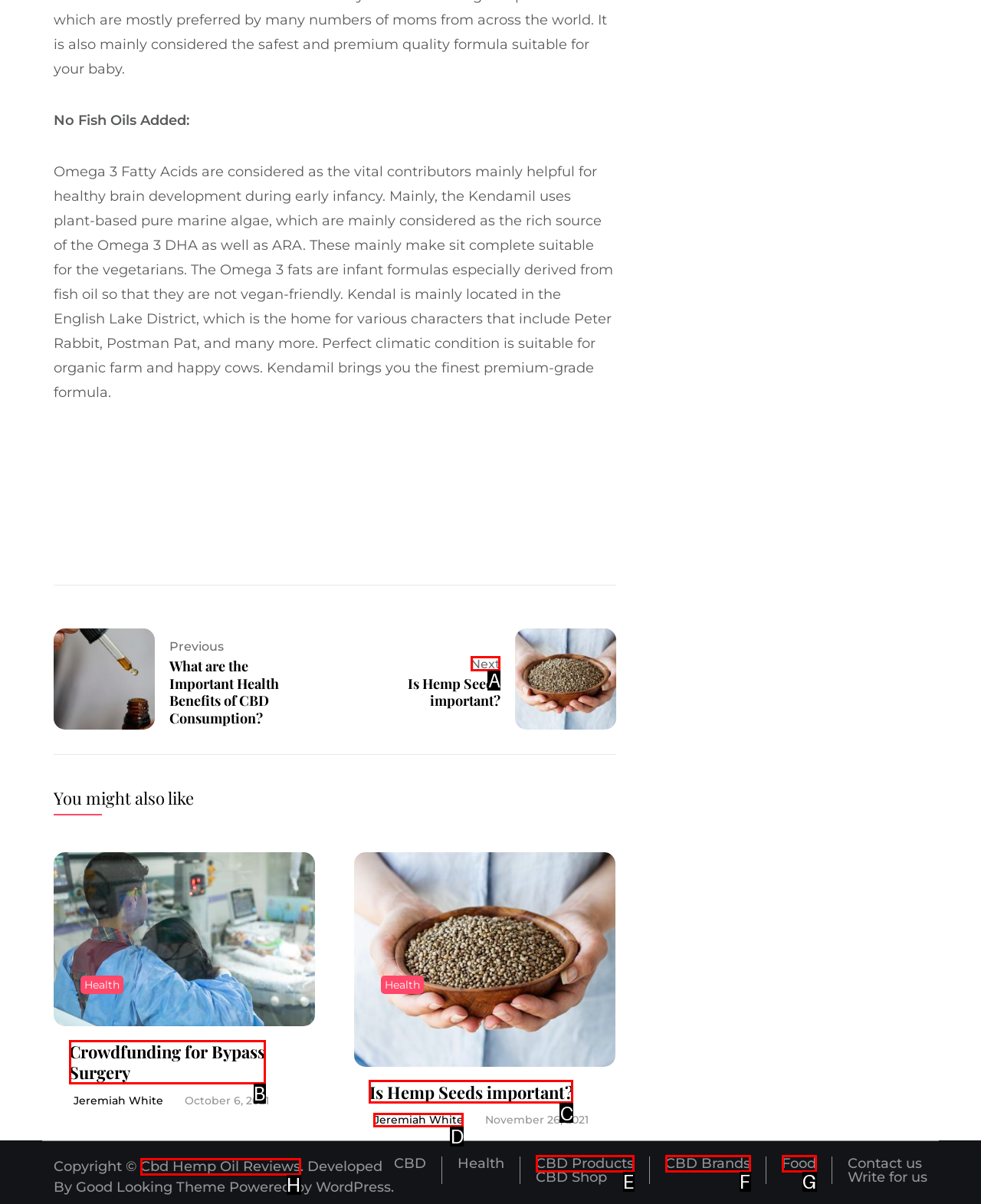For the task: Click on the 'Next' button, identify the HTML element to click.
Provide the letter corresponding to the right choice from the given options.

A